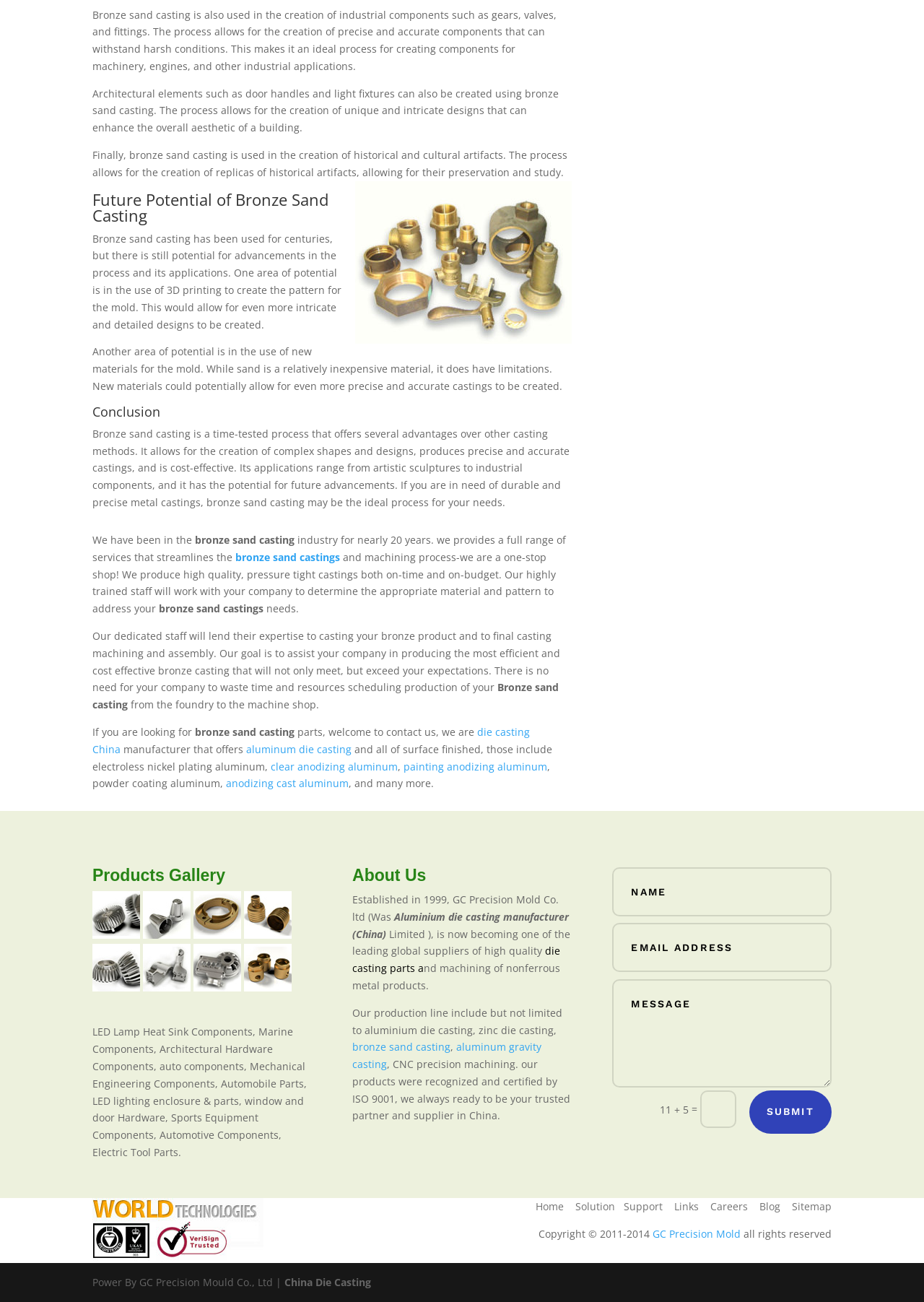Find the bounding box coordinates for the area that must be clicked to perform this action: "Click the 'aluminum die casting' link".

[0.266, 0.57, 0.38, 0.581]